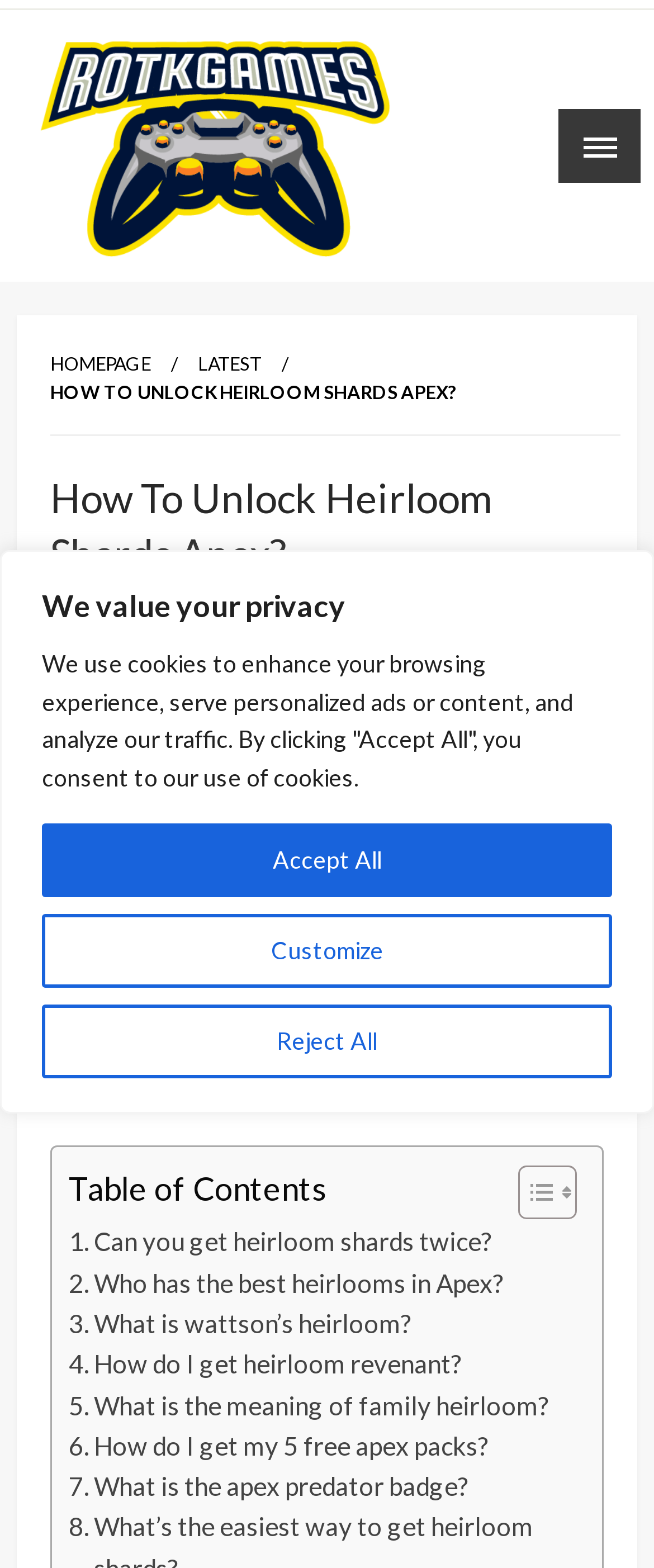Find the bounding box coordinates for the element that must be clicked to complete the instruction: "Click the 'LATEST' link". The coordinates should be four float numbers between 0 and 1, indicated as [left, top, right, bottom].

[0.303, 0.224, 0.4, 0.238]